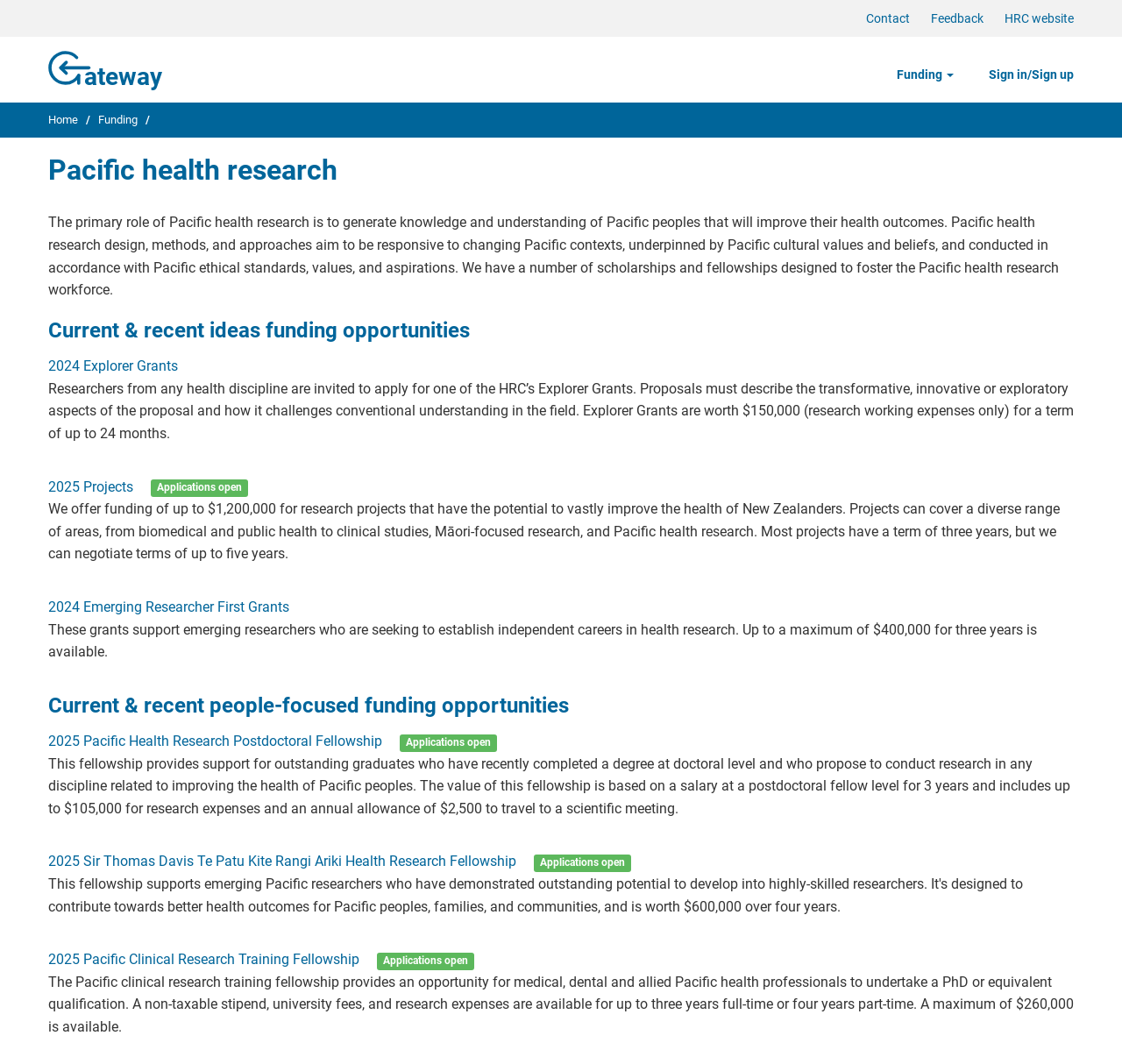Highlight the bounding box coordinates of the region I should click on to meet the following instruction: "Explore 2024 Explorer Grants".

[0.043, 0.336, 0.159, 0.352]